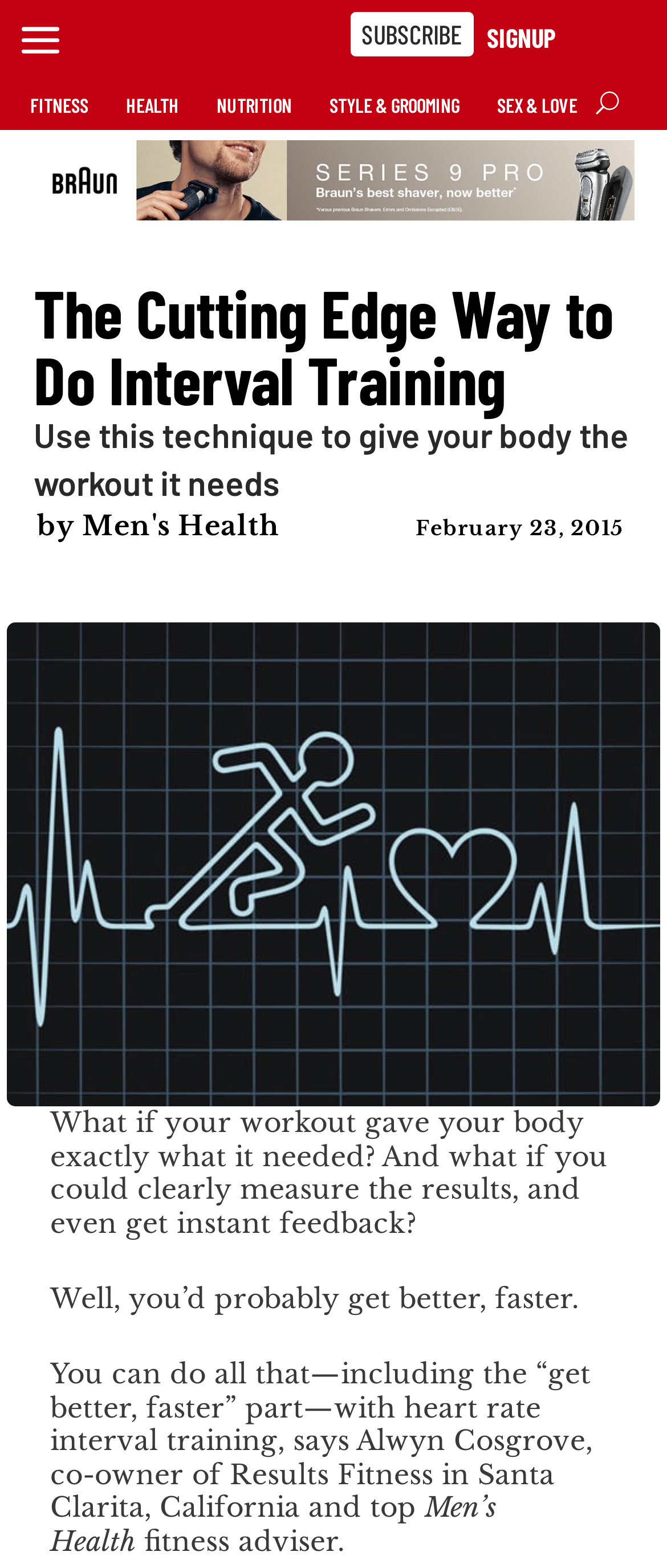Pinpoint the bounding box coordinates of the element that must be clicked to accomplish the following instruction: "View the image". The coordinates should be in the format of four float numbers between 0 and 1, i.e., [left, top, right, bottom].

[0.01, 0.397, 0.99, 0.706]